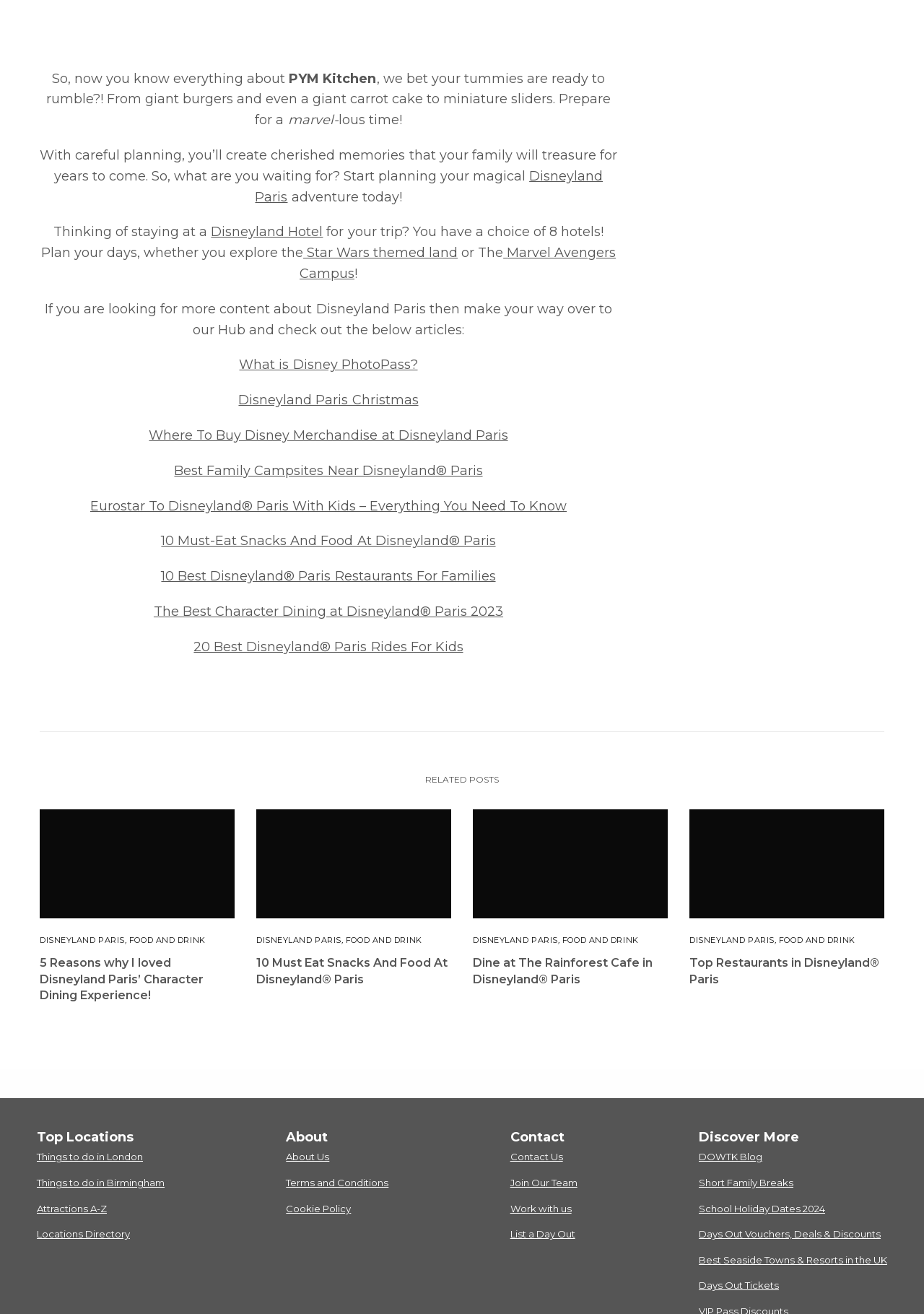Please specify the bounding box coordinates for the clickable region that will help you carry out the instruction: "view services".

None